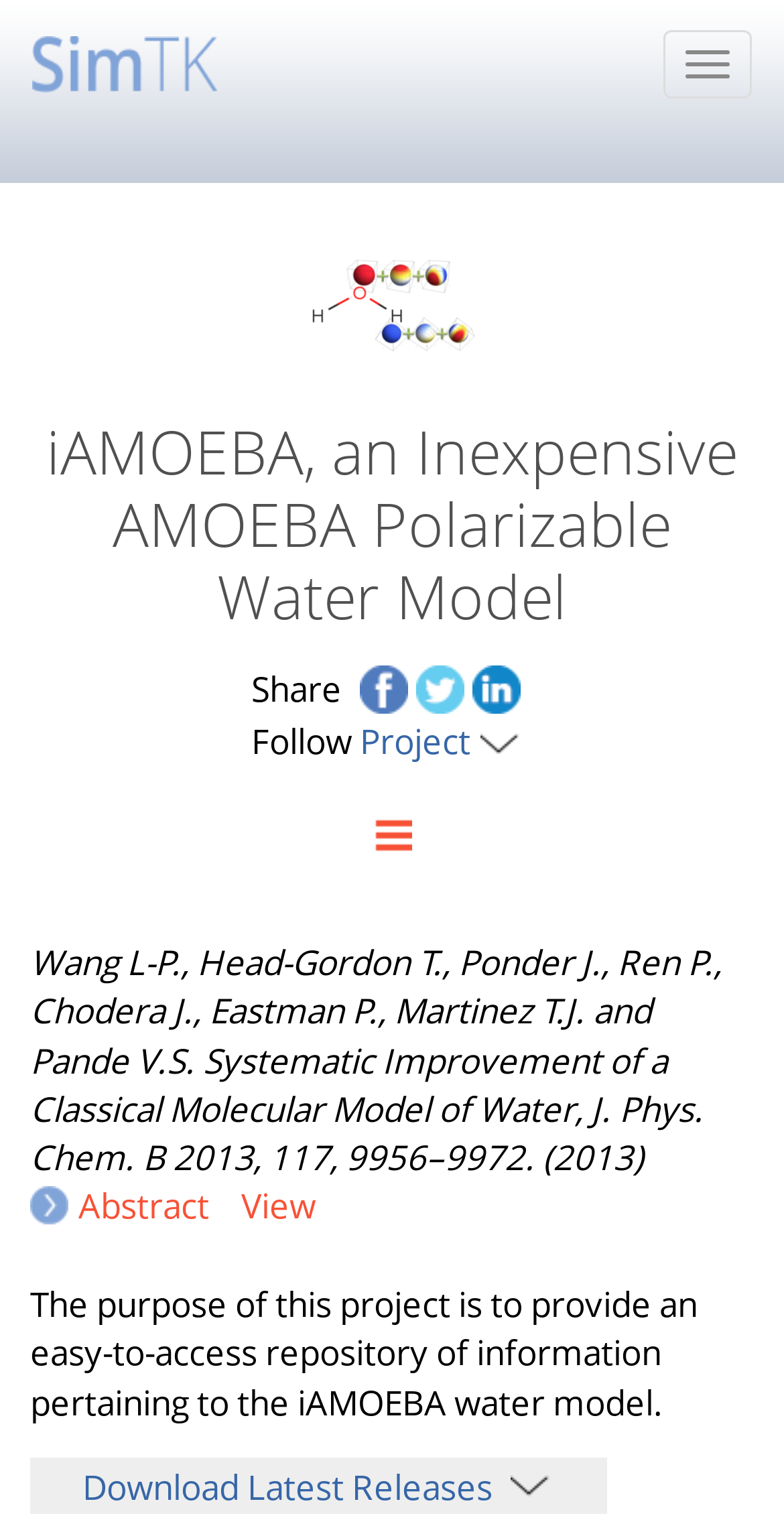Determine the bounding box coordinates of the section to be clicked to follow the instruction: "Click on RS-485 link". The coordinates should be given as four float numbers between 0 and 1, formatted as [left, top, right, bottom].

None